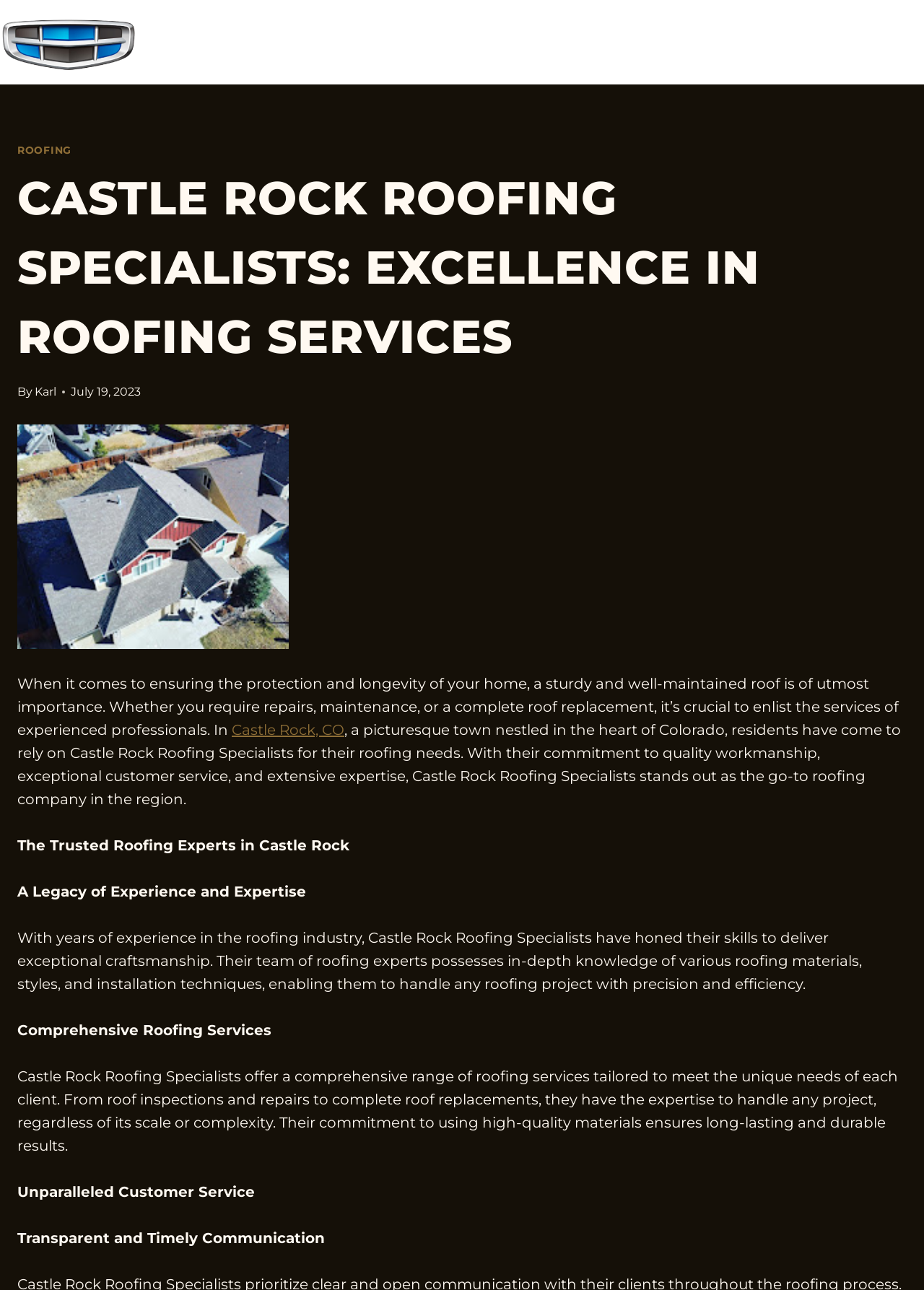What is the main heading of this webpage? Please extract and provide it.

CASTLE ROCK ROOFING SPECIALISTS: EXCELLENCE IN ROOFING SERVICES